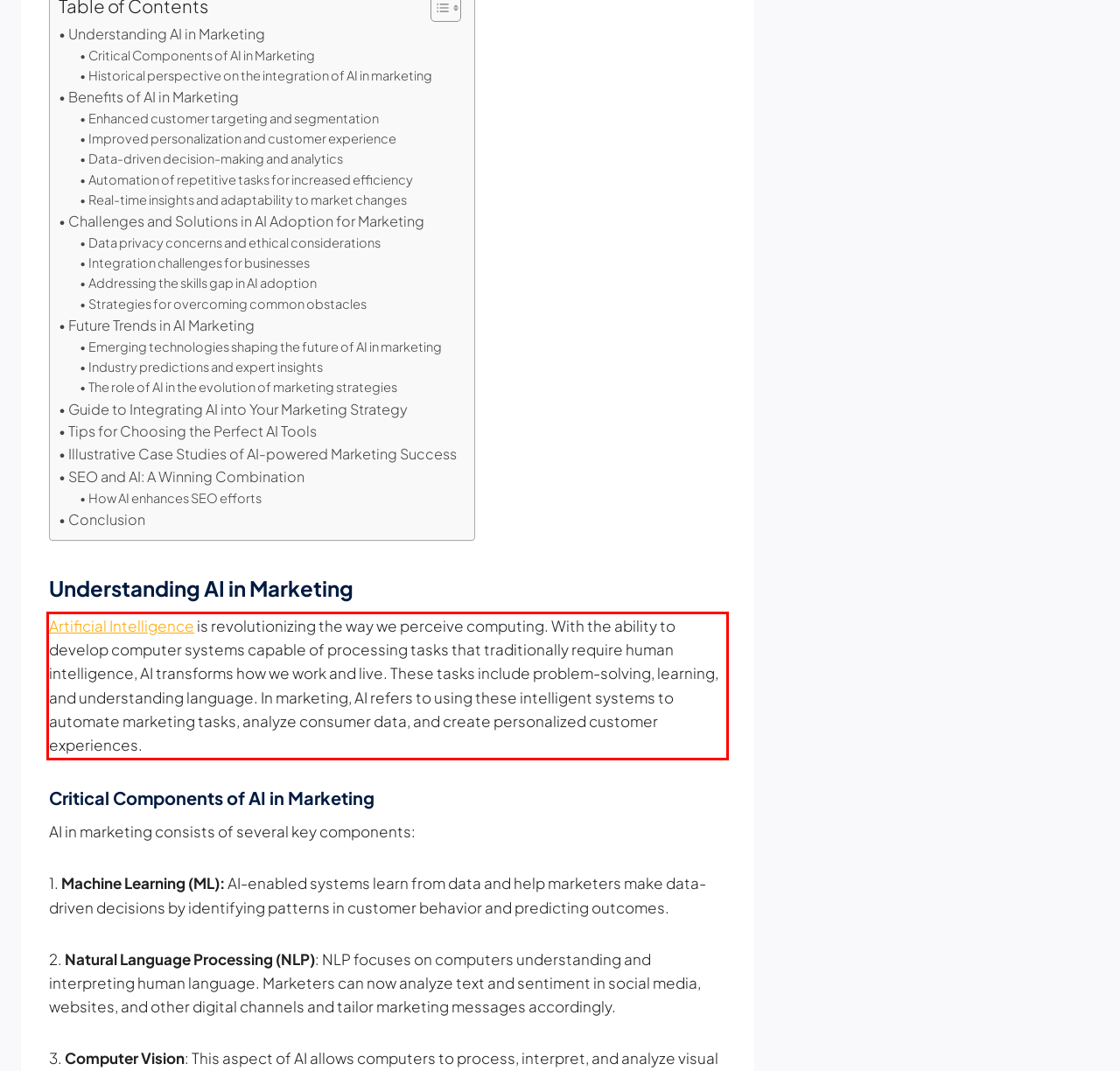Examine the webpage screenshot, find the red bounding box, and extract the text content within this marked area.

Artificial Intelligence is revolutionizing the way we perceive computing. With the ability to develop computer systems capable of processing tasks that traditionally require human intelligence, AI transforms how we work and live. These tasks include problem-solving, learning, and understanding language. In marketing, AI refers to using these intelligent systems to automate marketing tasks, analyze consumer data, and create personalized customer experiences.